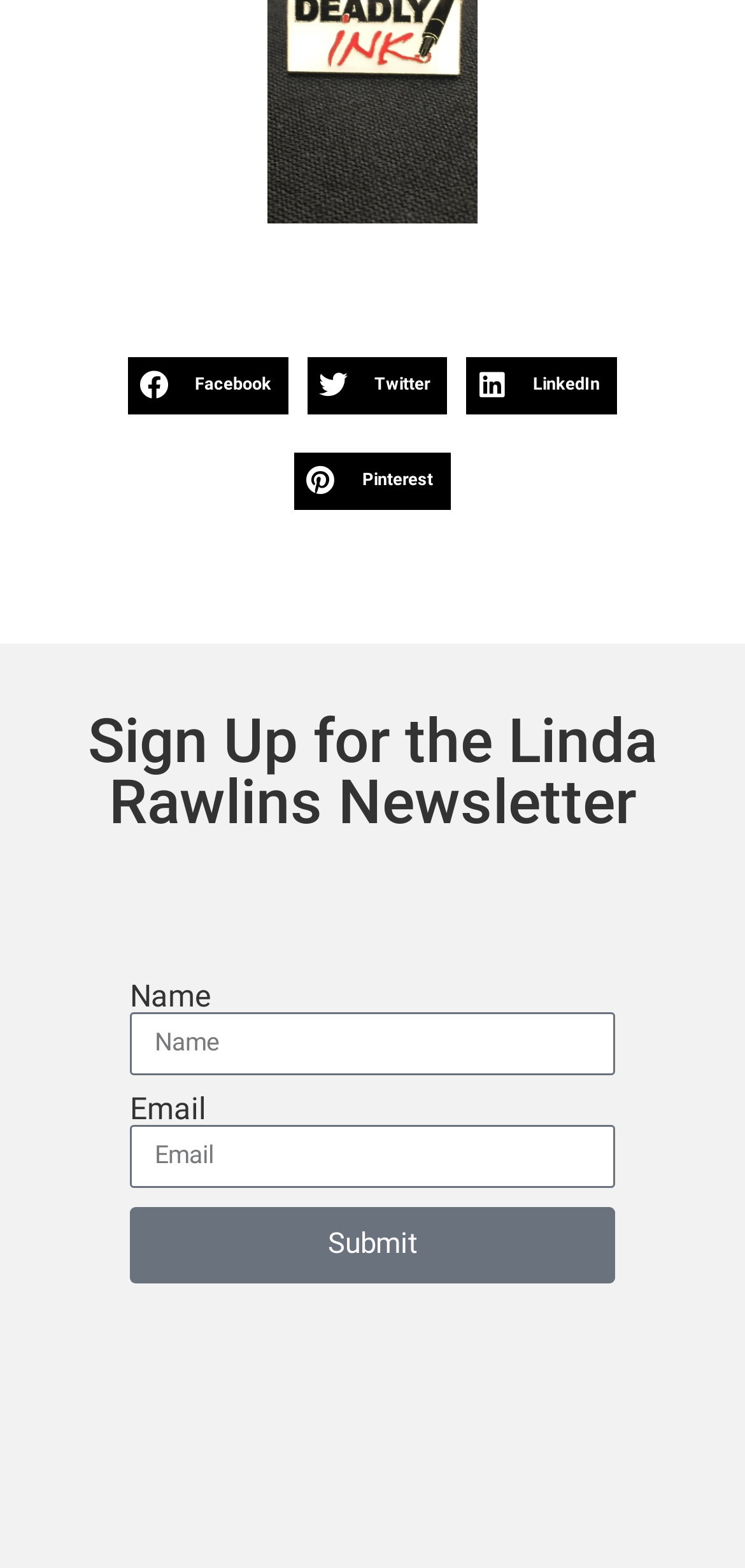What is the heading above the form?
From the image, respond using a single word or phrase.

Sign Up for the Linda Rawlins Newsletter